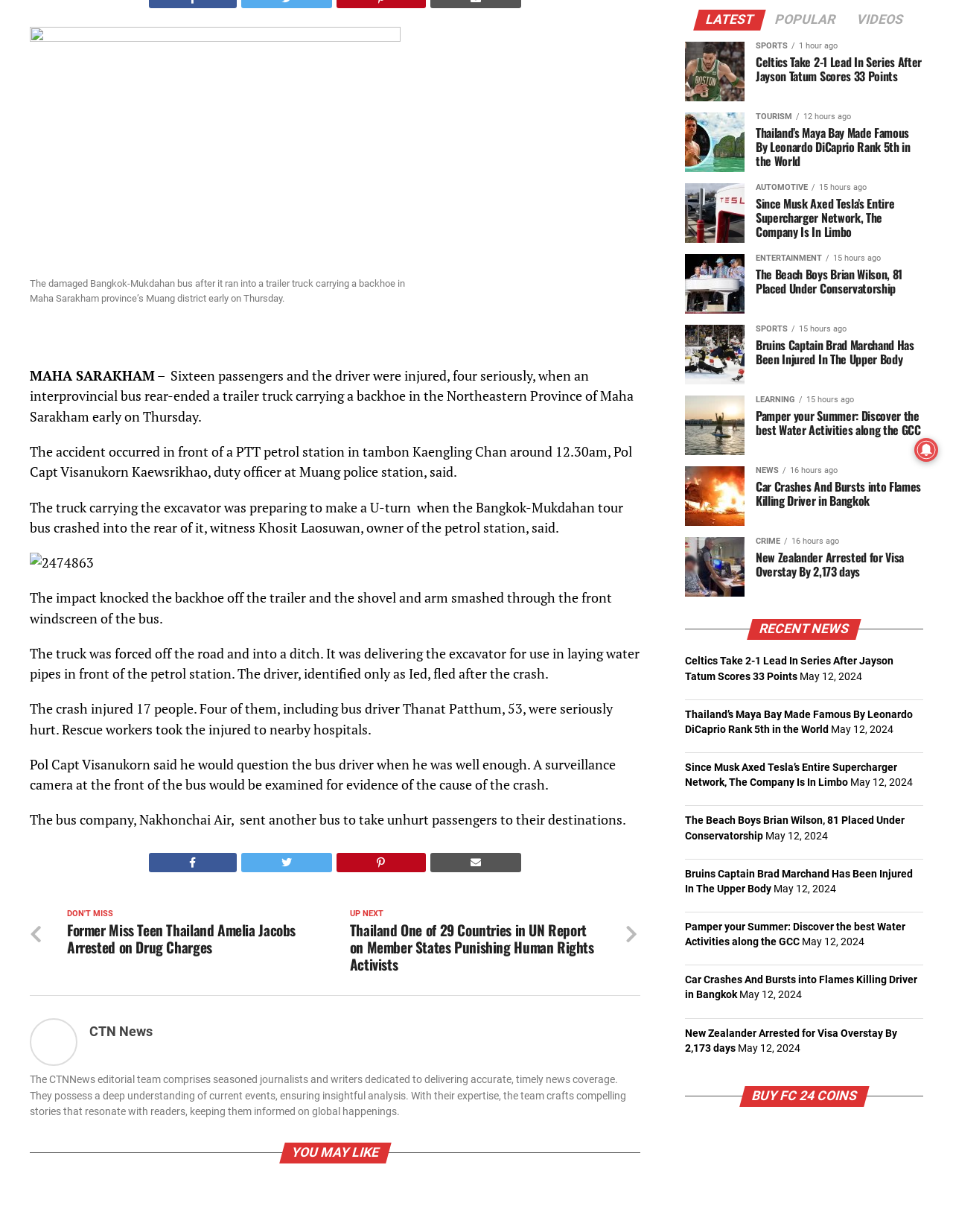Identify the bounding box coordinates for the UI element mentioned here: "Latest". Provide the coordinates as four float values between 0 and 1, i.e., [left, top, right, bottom].

[0.73, 0.012, 0.8, 0.022]